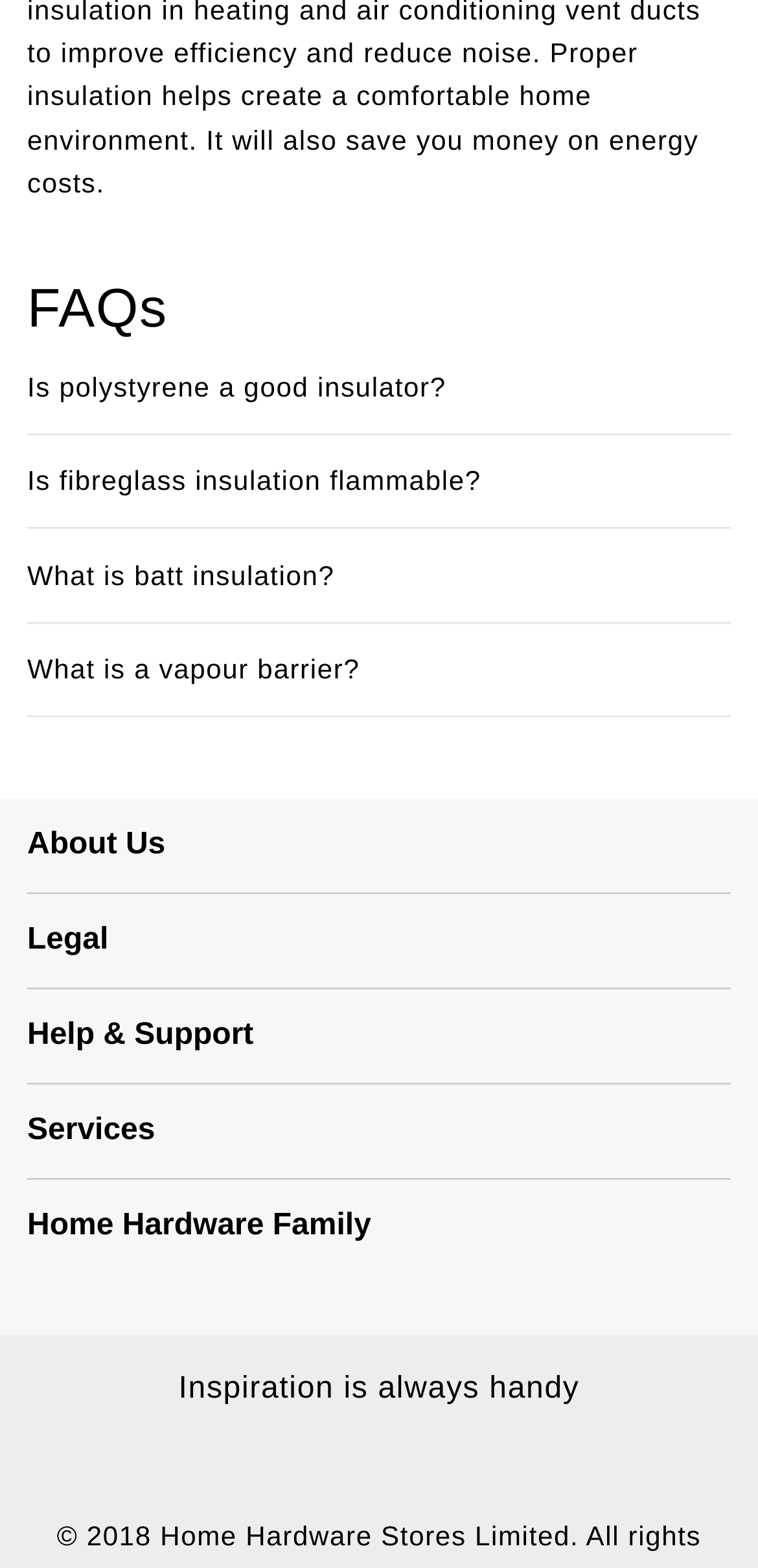Locate the bounding box coordinates of the area to click to fulfill this instruction: "Visit the 'Home Hardware' website". The bounding box should be presented as four float numbers between 0 and 1, in the order [left, top, right, bottom].

[0.046, 0.848, 0.341, 0.868]